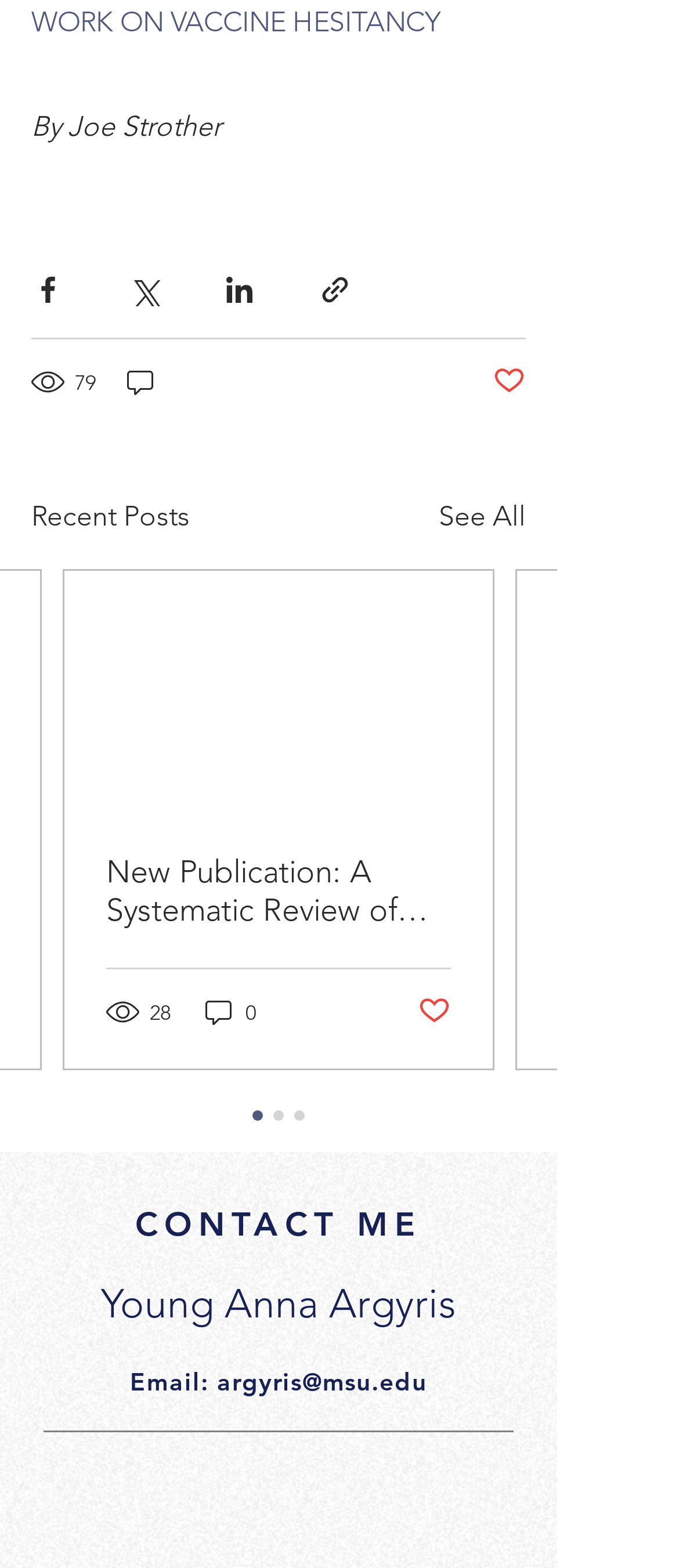Identify the bounding box coordinates for the UI element mentioned here: "aria-label="Black Facebook Icon"". Provide the coordinates as four float values between 0 and 1, i.e., [left, top, right, bottom].

[0.215, 0.927, 0.305, 0.966]